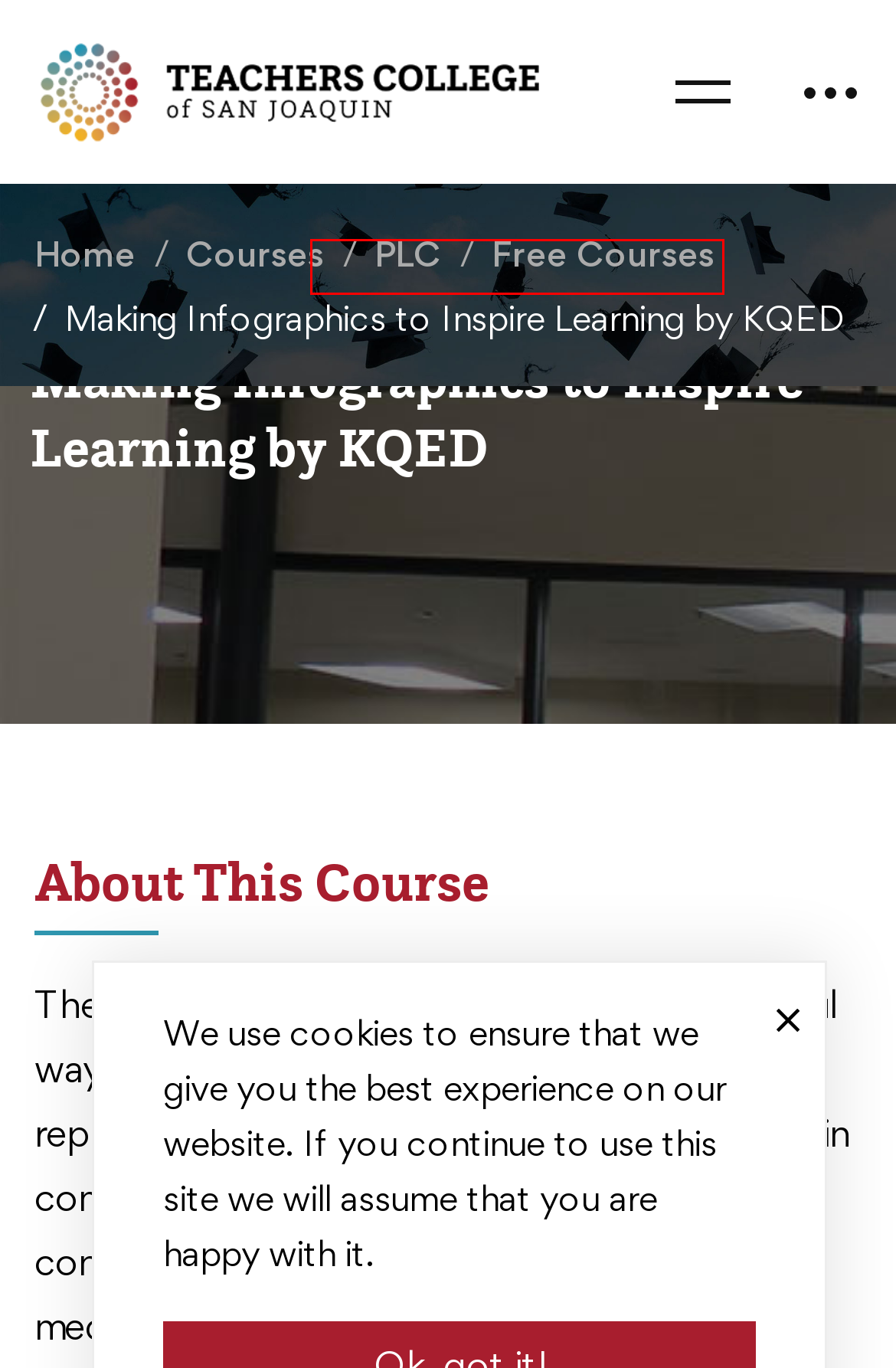You are given a screenshot of a webpage with a red bounding box around an element. Choose the most fitting webpage description for the page that appears after clicking the element within the red bounding box. Here are the candidates:
A. About TCSJ – Teacher's College of San Joaquin
B. Teacher's College of San Joaquin
C. Teaching Practices – Teacher's College of San Joaquin
D. Courses – Teacher's College of San Joaquin
E. Free Courses – Teacher's College of San Joaquin
F. Events from May 14 – June 9 – Teacher's College of San Joaquin
G. Website And Graphic Design - Make Waves Design
H. Making Infographics to Inspire Learning | KQED Teach

C